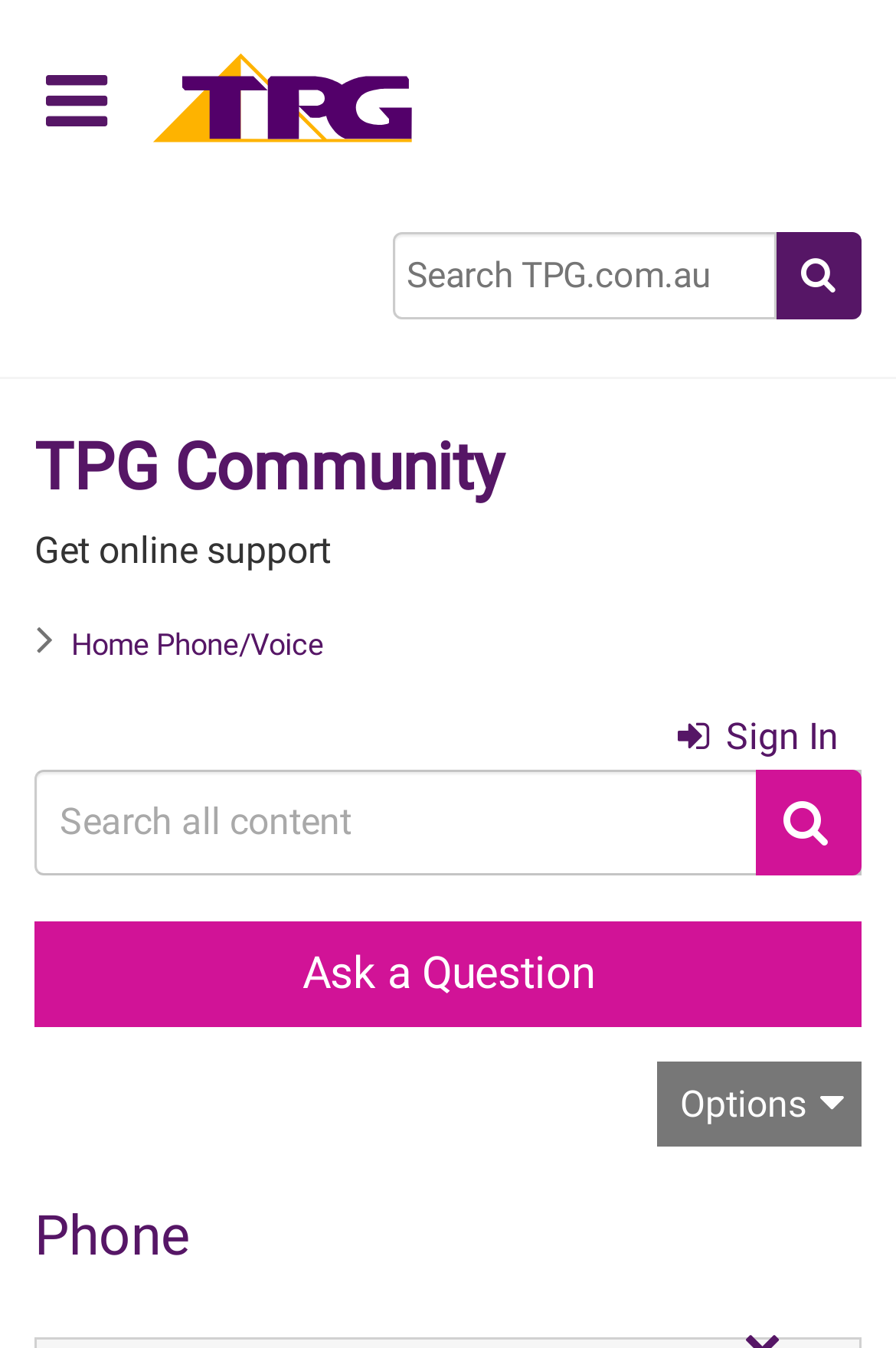Refer to the image and answer the question with as much detail as possible: What is the name of the community?

The name of the community can be found in the heading element at the top of the webpage, which is 'TPG Community'.